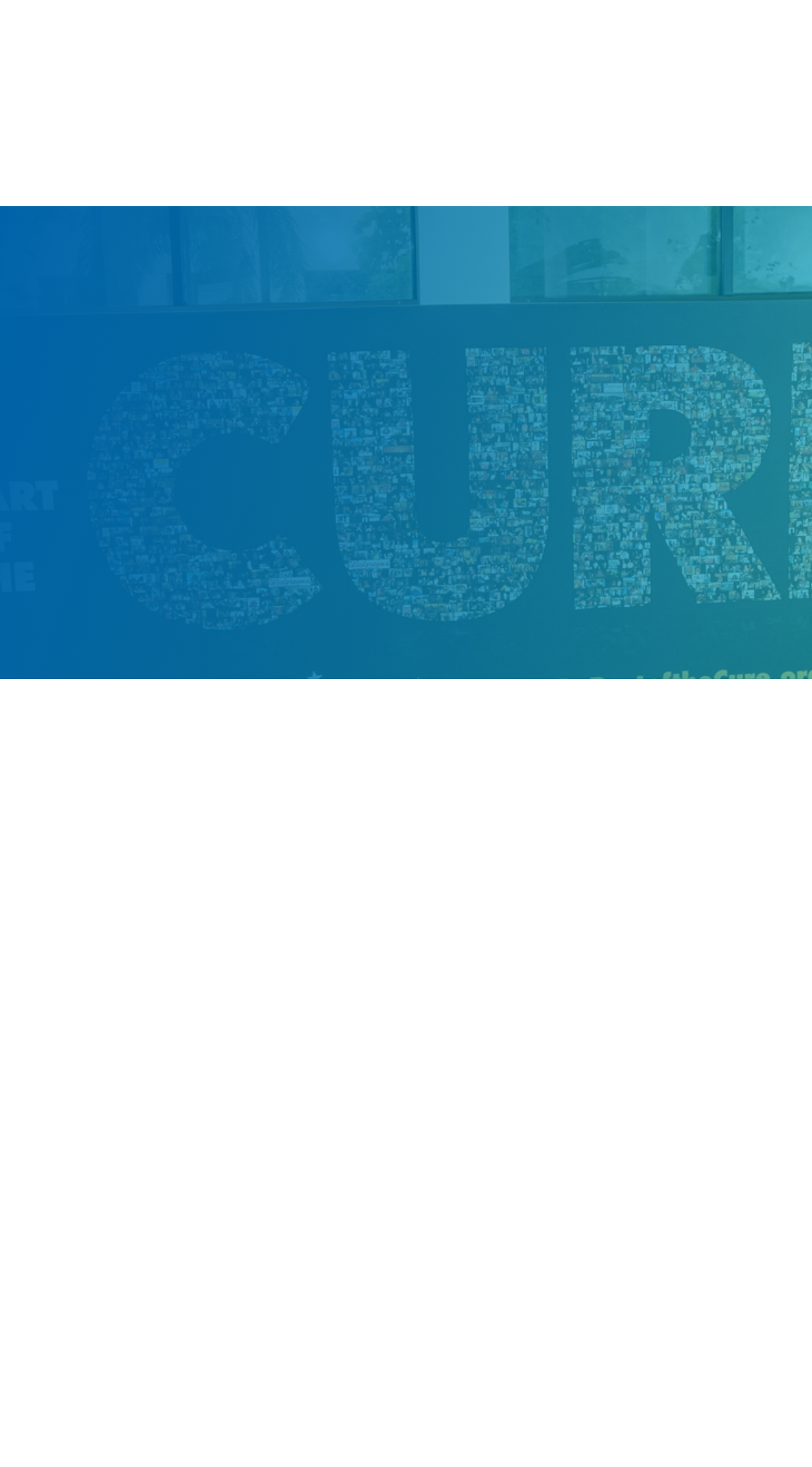Offer a detailed explanation of the webpage layout and contents.

The webpage is titled "National Board - DRIF" and features a prominent link at the top center of the page, accompanied by an image. On the top left, there is a link and a heading that reads "About Us". Below this, there is a horizontal navigation menu with a link labeled "Home". 

To the right of the "Home" link, the text "National Board" is displayed. Further down the page, there are three headings in a vertical column, starting with "National Board of Directors", followed by "OFFICERS", and then "Chairman - William J. Fishlinger".